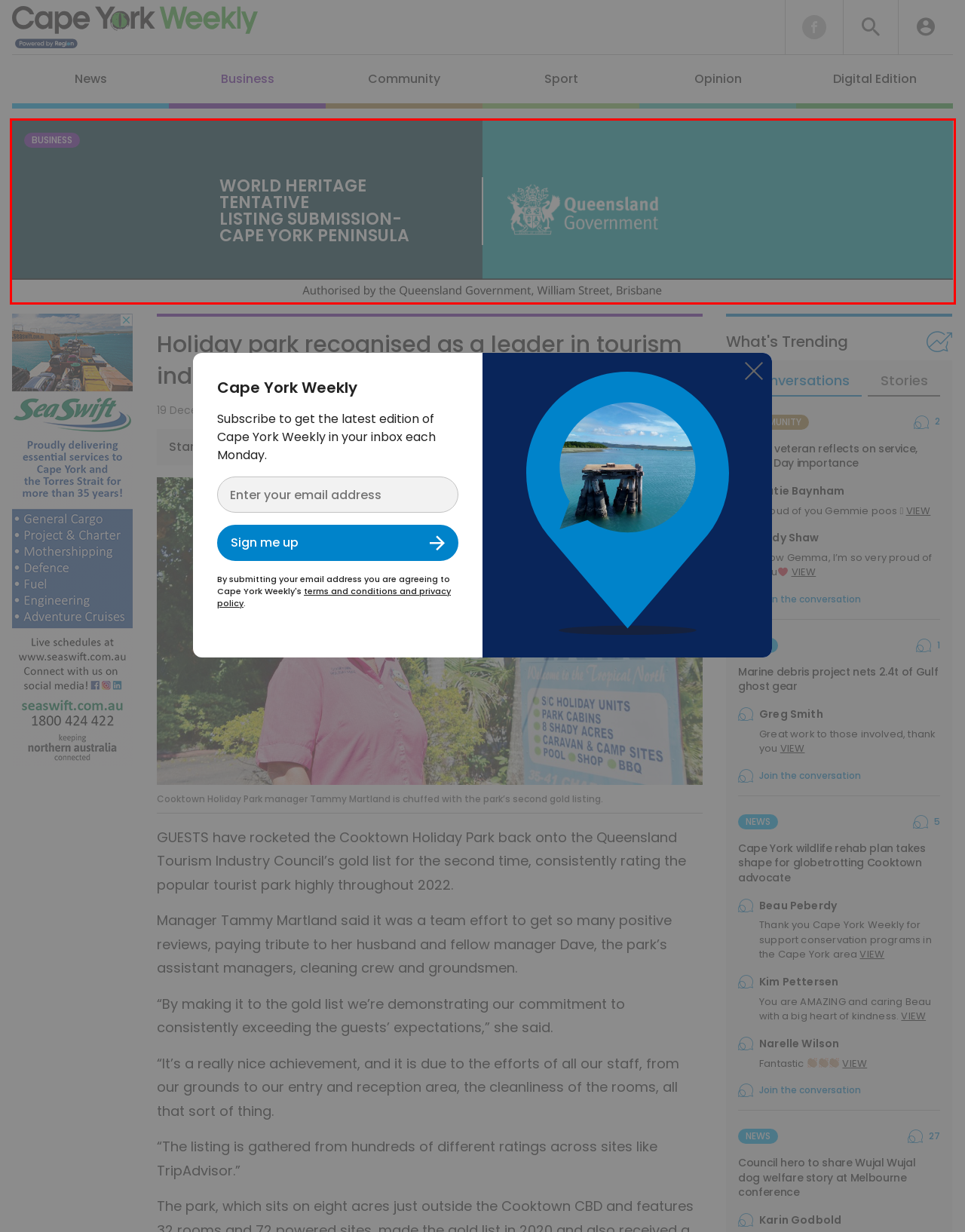You have a screenshot of a webpage with a red rectangle bounding box around a UI element. Choose the best description that matches the new page after clicking the element within the bounding box. The candidate descriptions are:
A. Boomers raring to go, says former Cape York truck driver | Cape York Weekly
B. Cooktown ready to celebrate 150th birthday | Cape York Weekly
C. Council hero to share Wujal Wujal dog welfare story at Melbourne conference | Cape York Weekly
D. Sarah Martin | Cape York Weekly
E. Nautical Supplies geared up for the wet season | Cape York Weekly
F. Community | Cape York Weekly
G. Cape York Peninsula | Environment | Department of Environment, Science and Innovation, Queensland
H. Weipa veteran reflects on service, Anzac Day importance | Cape York Weekly

G